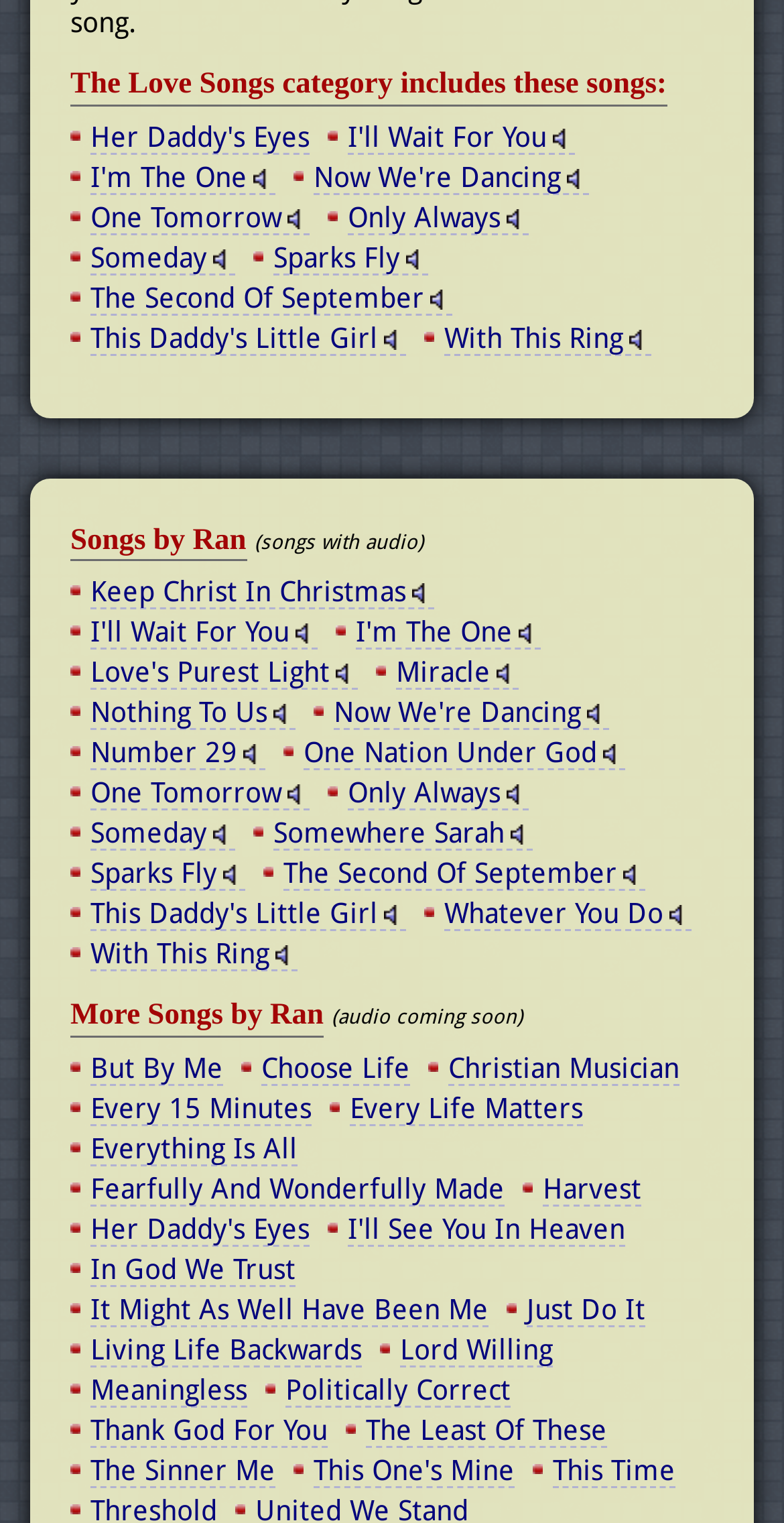How many songs are listed under 'Songs by Ran'?
Provide a detailed and extensive answer to the question.

Under the heading 'Songs by Ran', there are 12 links listed, each representing a song. These links are 'Keep Christ In Christmas', 'I'll Wait For You', 'I'm The One', 'Love's Purest Light', 'Miracle', 'Nothing To Us', 'Now We're Dancing', 'Number 29', 'One Nation Under God', 'One Tomorrow', 'Only Always', and 'Someday'.